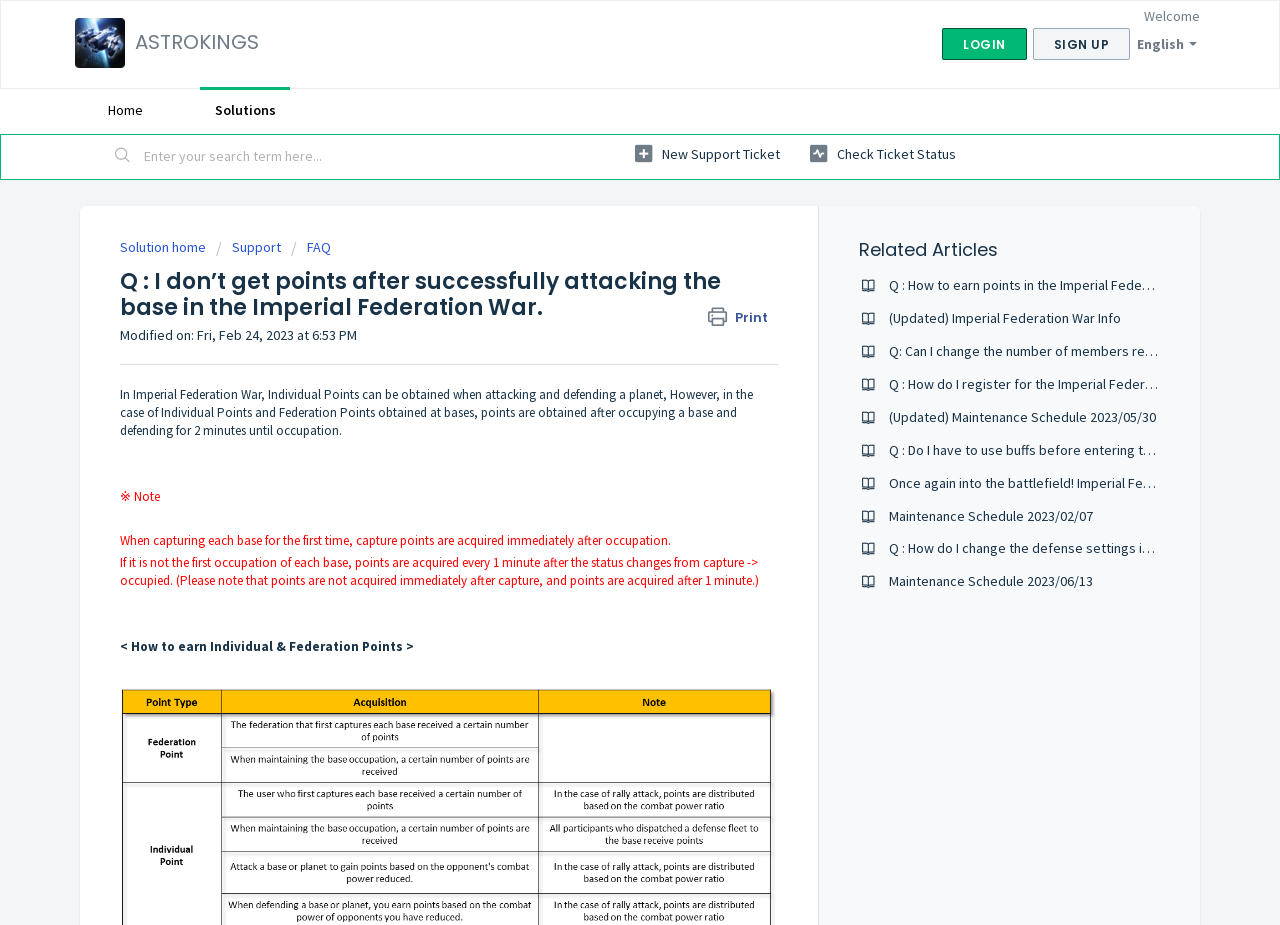Locate the bounding box coordinates of the area that needs to be clicked to fulfill the following instruction: "Create a new support ticket". The coordinates should be in the format of four float numbers between 0 and 1, namely [left, top, right, bottom].

[0.496, 0.148, 0.609, 0.185]